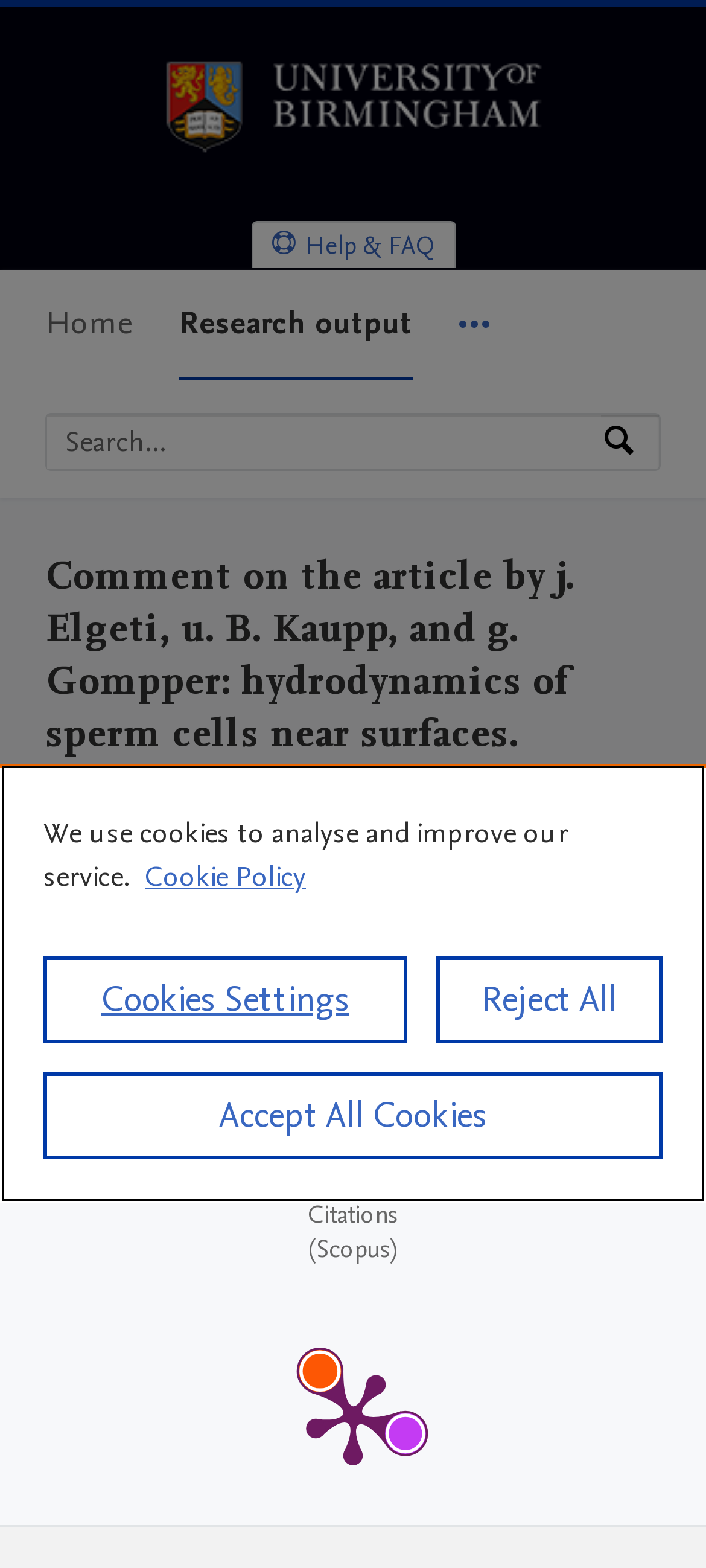Using the webpage screenshot, locate the HTML element that fits the following description and provide its bounding box: "Mathematics".

[0.064, 0.567, 0.262, 0.59]